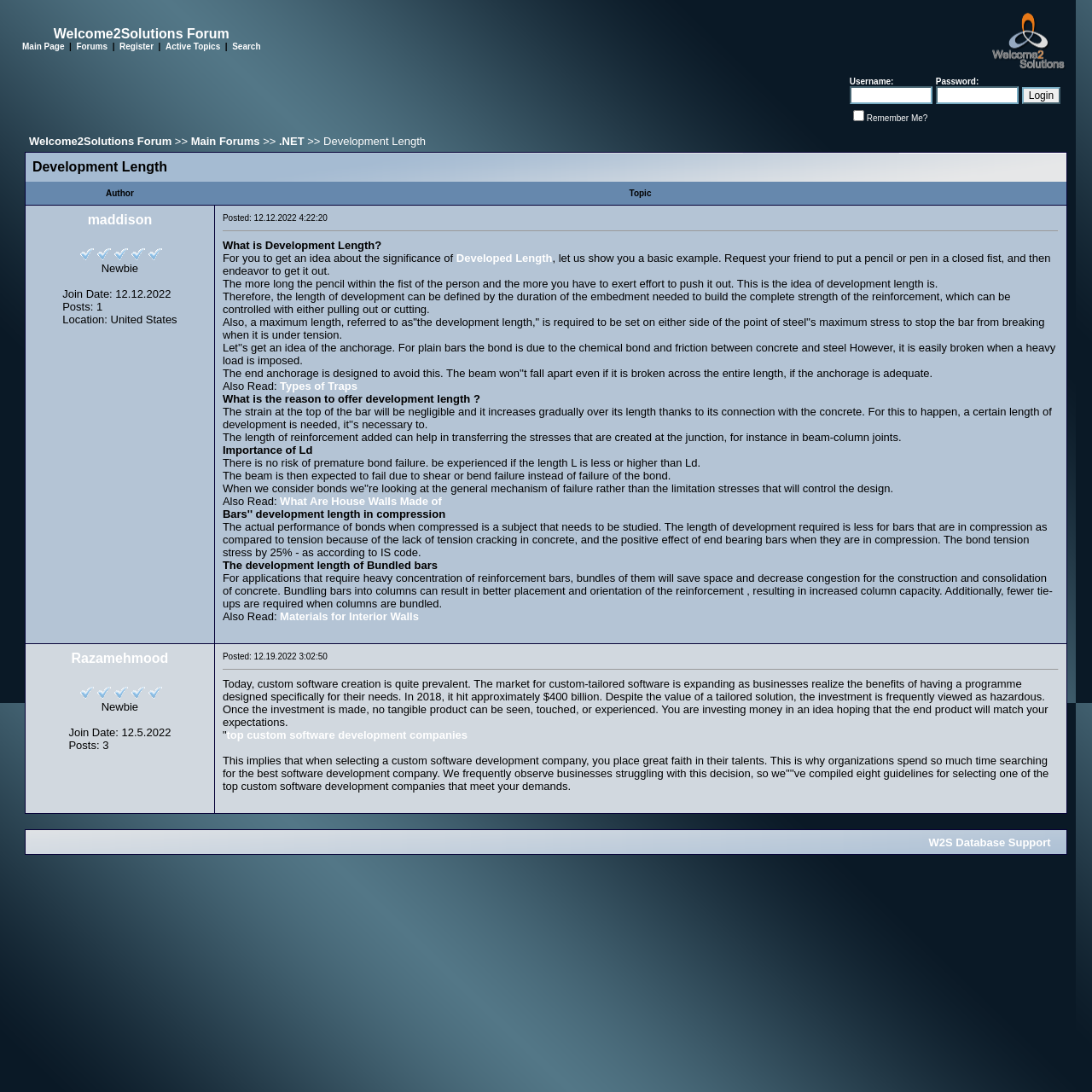Provide the bounding box coordinates for the UI element that is described by this text: "parent_node: Username: name="DMGLogin$usernamebox"". The coordinates should be in the form of four float numbers between 0 and 1: [left, top, right, bottom].

[0.778, 0.079, 0.854, 0.095]